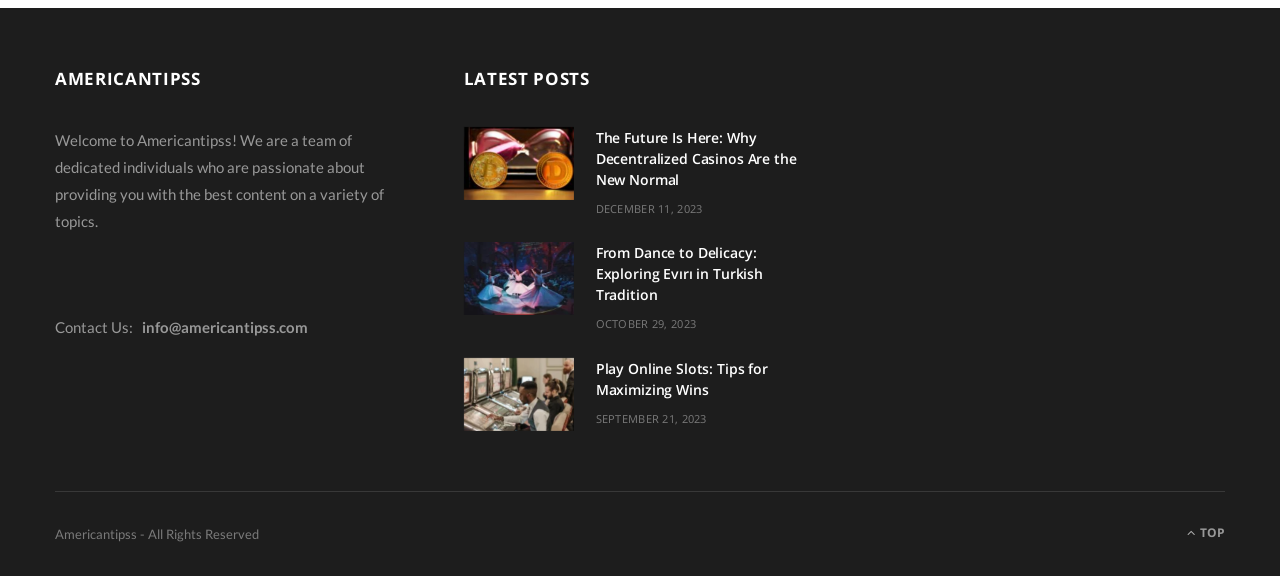Locate the bounding box coordinates of the element you need to click to accomplish the task described by this instruction: "Go to the top of the page".

[0.927, 0.906, 0.957, 0.945]